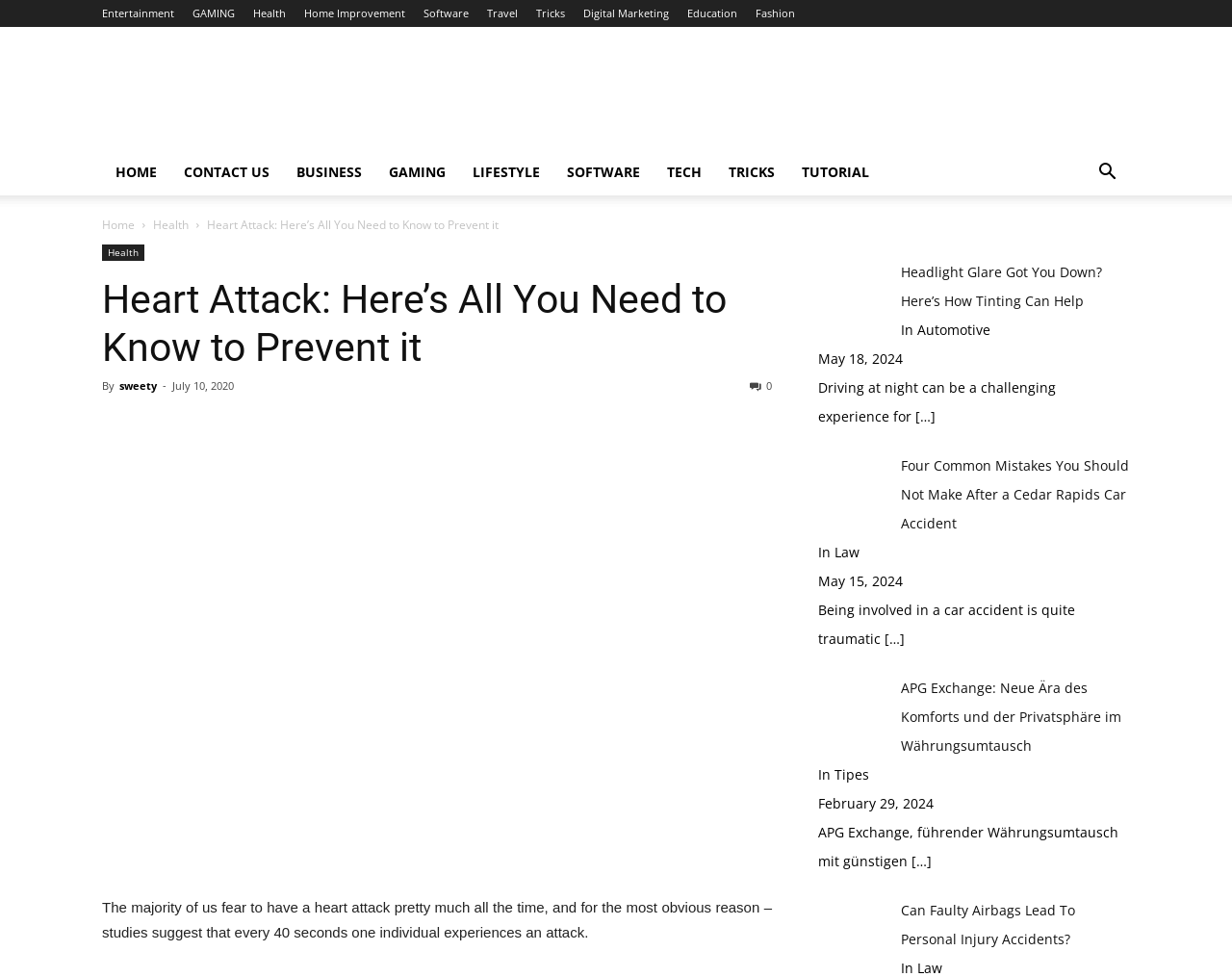Please locate the bounding box coordinates for the element that should be clicked to achieve the following instruction: "Click on the 'Rapids Car Accident Four Common Mistakes You Should Not Make After a Cedar Rapids Car Accident' link". Ensure the coordinates are given as four float numbers between 0 and 1, i.e., [left, top, right, bottom].

[0.731, 0.467, 0.916, 0.545]